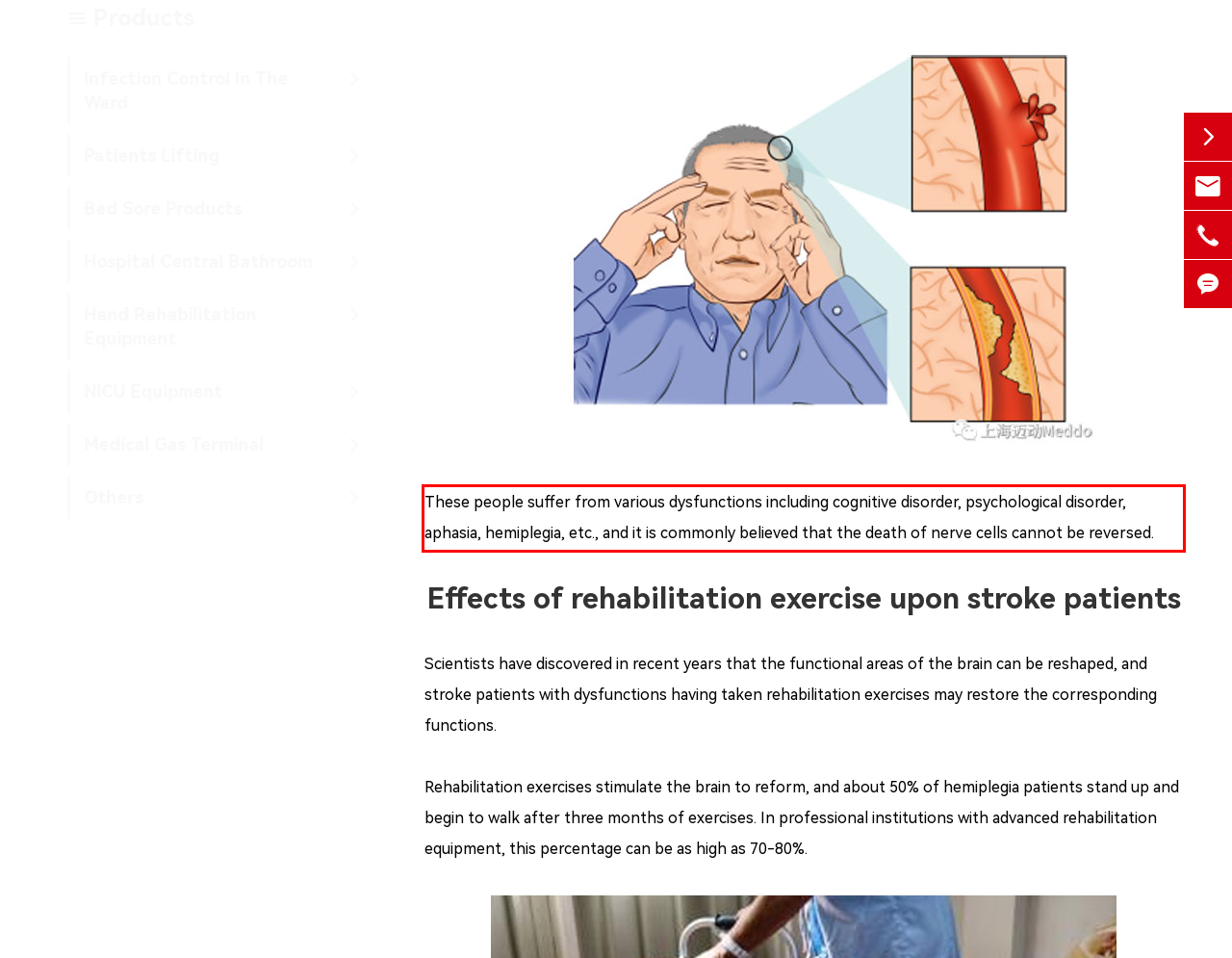Identify the text within the red bounding box on the webpage screenshot and generate the extracted text content.

These people suffer from various dysfunctions including cognitive disorder, psychological disorder, aphasia, hemiplegia, etc., and it is commonly believed that the death of nerve cells cannot be reversed.